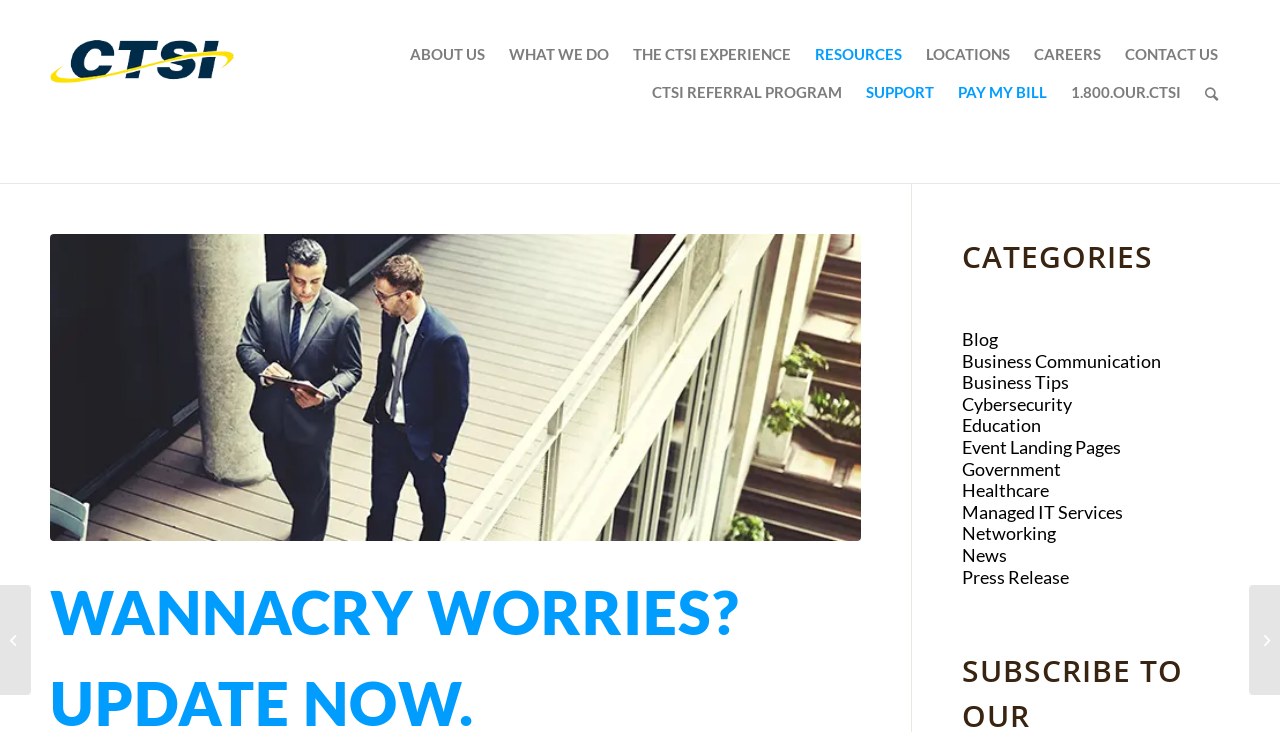Please identify the bounding box coordinates of where to click in order to follow the instruction: "Read the WannaCry Ransomware Attack article".

[0.0, 0.799, 0.024, 0.949]